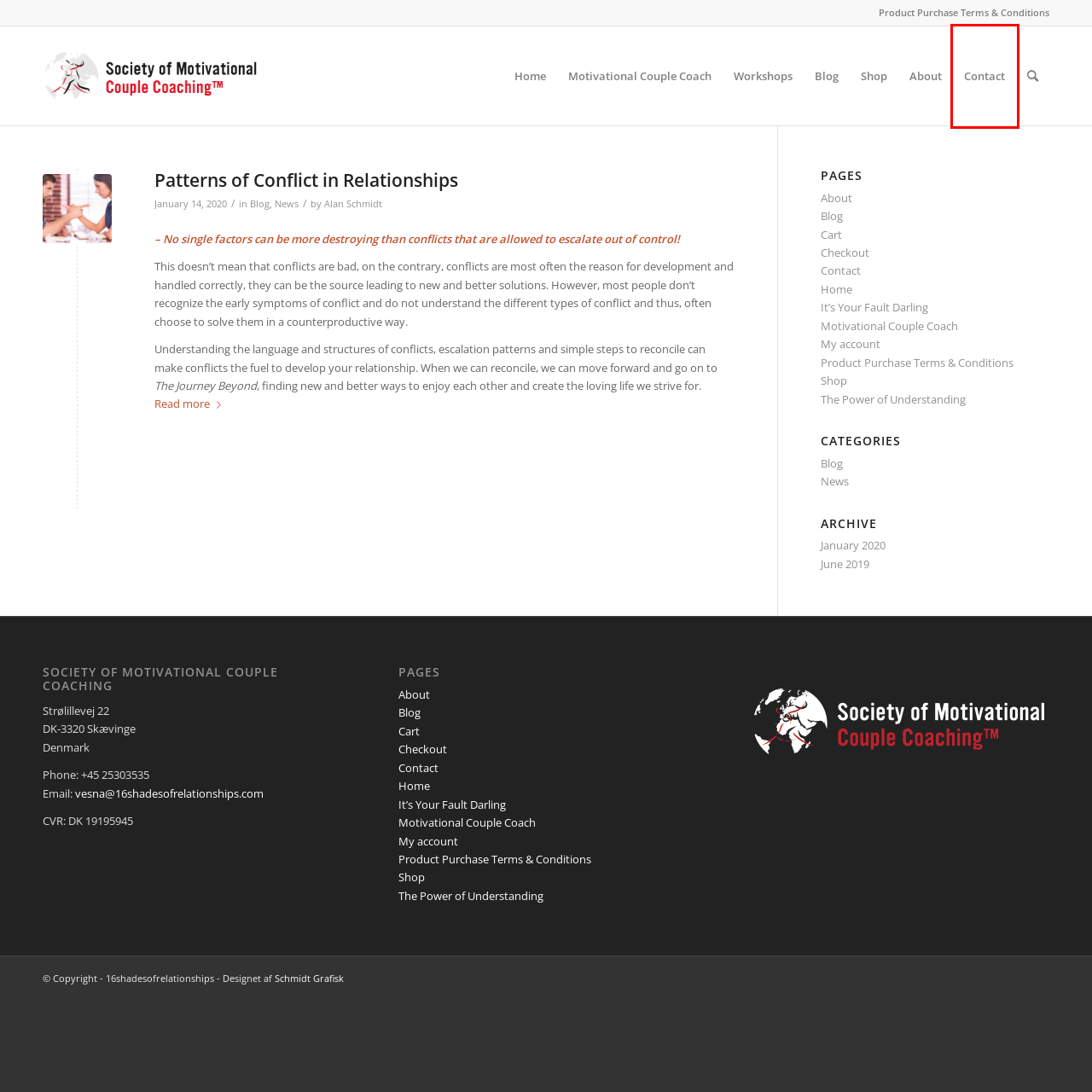Look at the screenshot of the webpage and find the element within the red bounding box. Choose the webpage description that best fits the new webpage that will appear after clicking the element. Here are the candidates:
A. It’s Your Fault Darling – 16shadesofrelationships
B. Motivational Couple Coach – 16shadesofrelationships
C. Contact – 16shadesofrelationships
D. Product Purchase Terms & Conditions – 16shadesofrelationships
E. The Power of Understanding – 16shadesofrelationships
F. Products – 16shadesofrelationships
G. About – 16shadesofrelationships
H. 16shadesofrelationships – 16shadesofrelationships

C